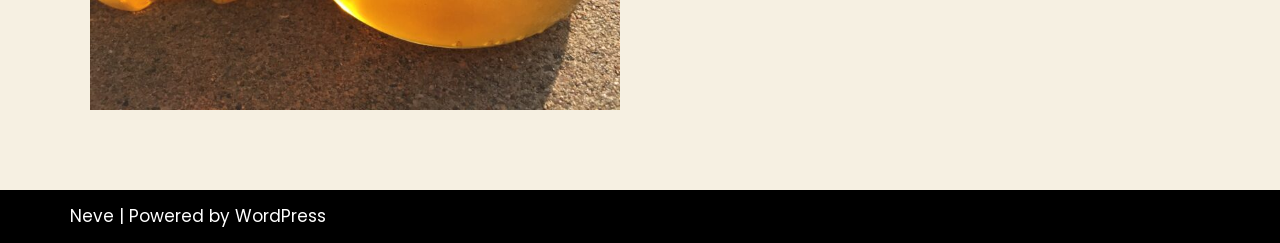Using the provided element description "Neve", determine the bounding box coordinates of the UI element.

[0.055, 0.841, 0.089, 0.94]